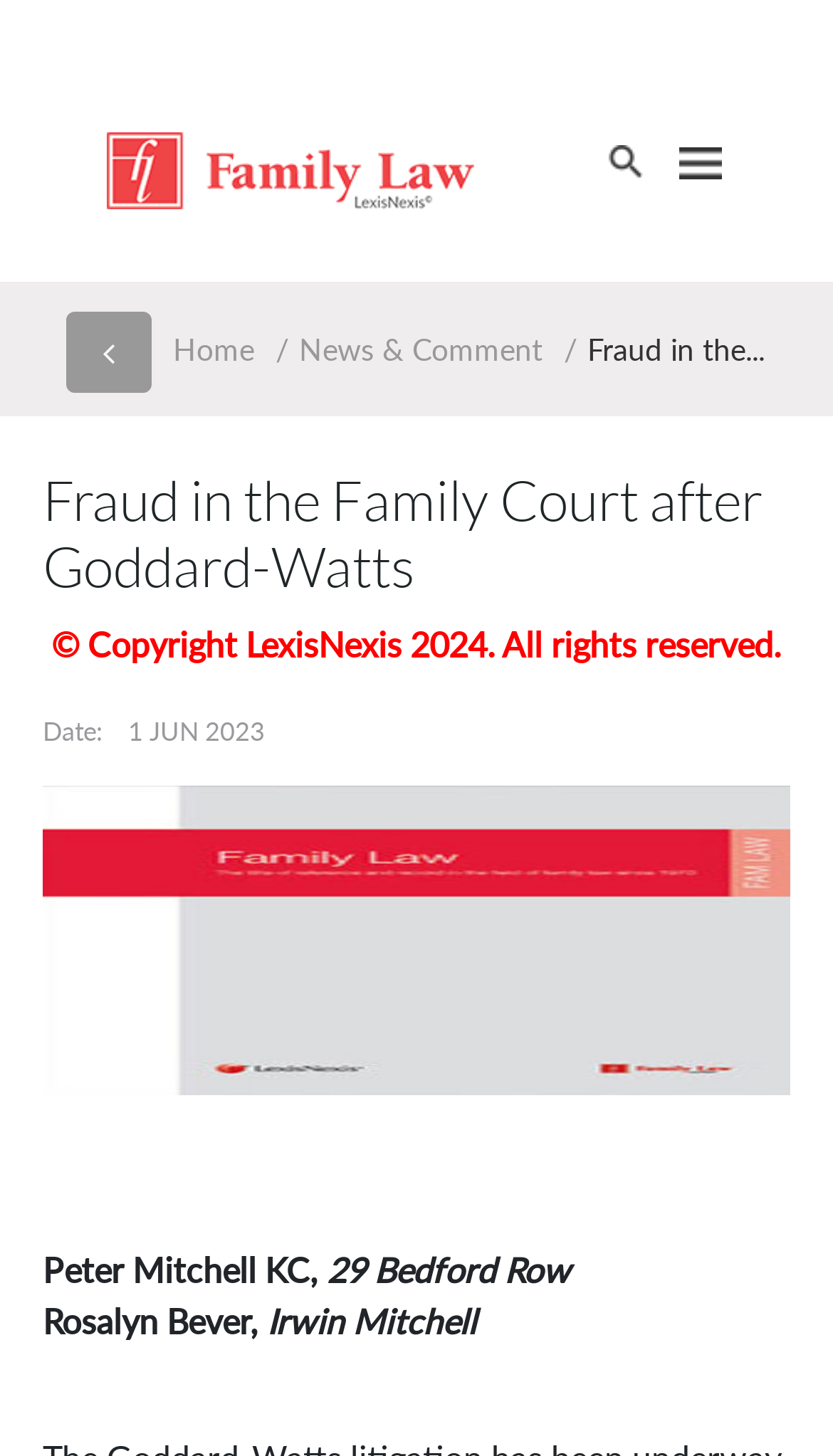Please provide a one-word or phrase answer to the question: 
What is the name of the author mentioned?

Peter Mitchell KC